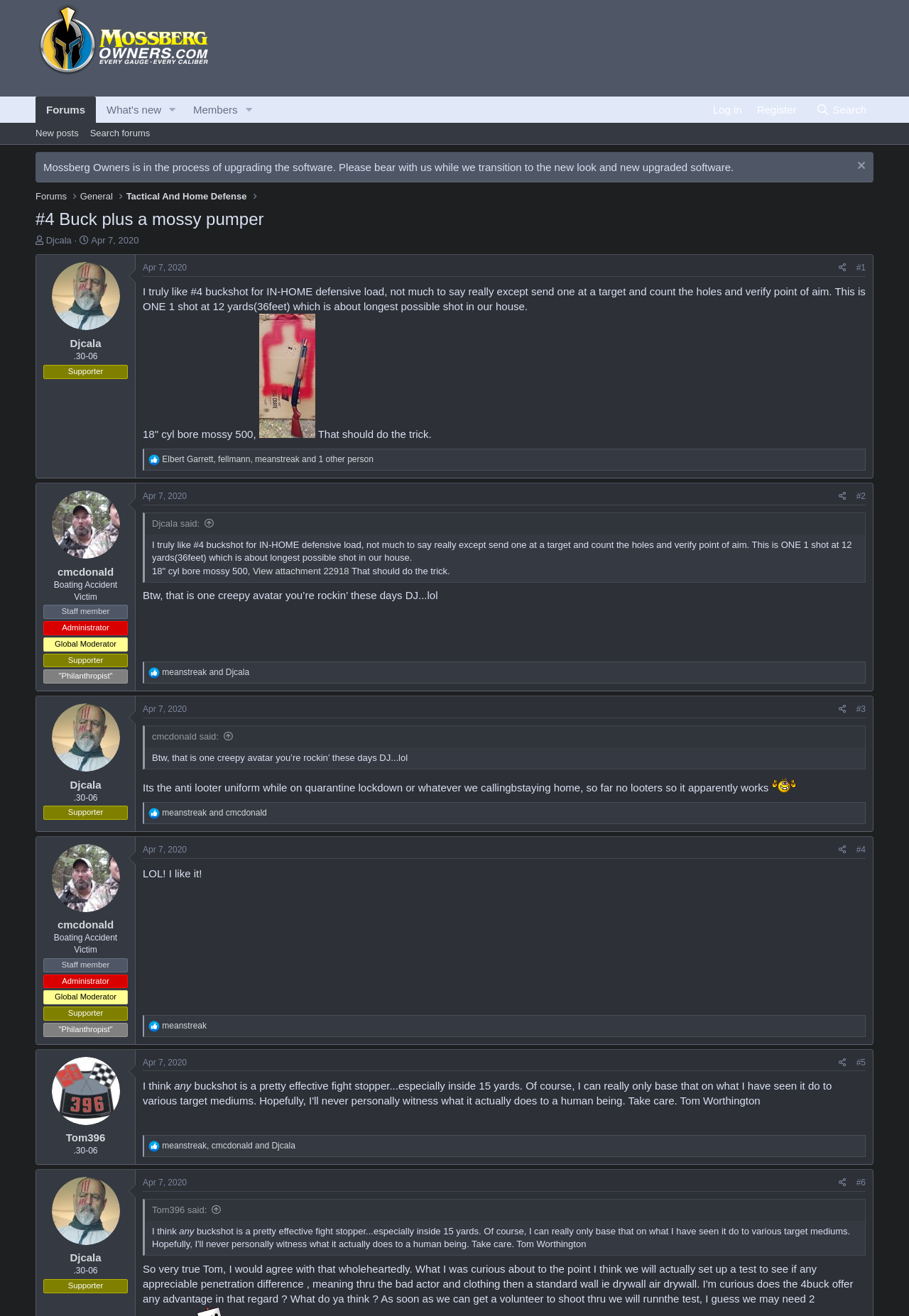Please specify the bounding box coordinates of the clickable region to carry out the following instruction: "Click on the 'Tactical And Home Defense' link". The coordinates should be four float numbers between 0 and 1, in the format [left, top, right, bottom].

[0.139, 0.144, 0.271, 0.155]